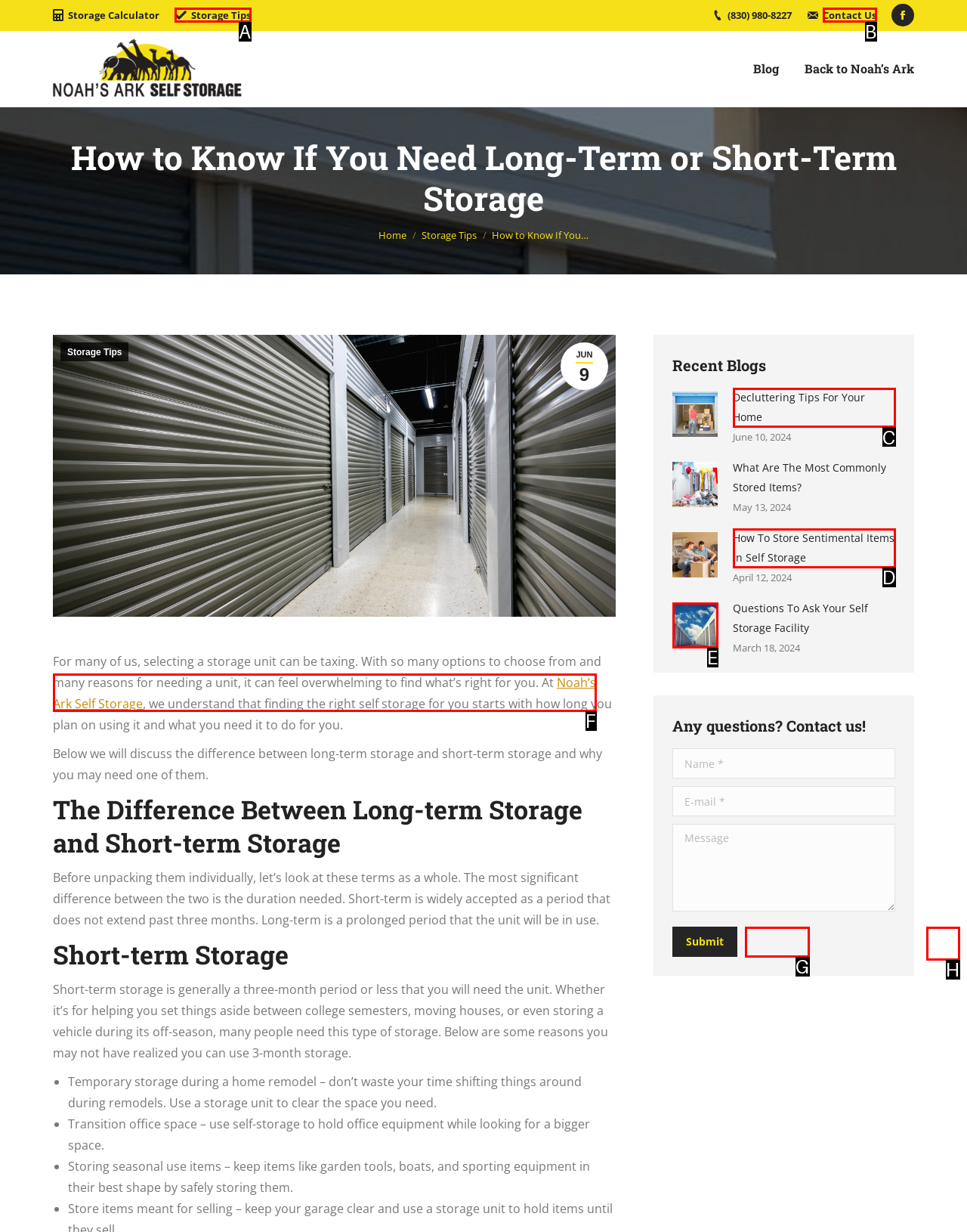Point out the correct UI element to click to carry out this instruction: Read the blog about Decluttering Tips For Your Home
Answer with the letter of the chosen option from the provided choices directly.

C